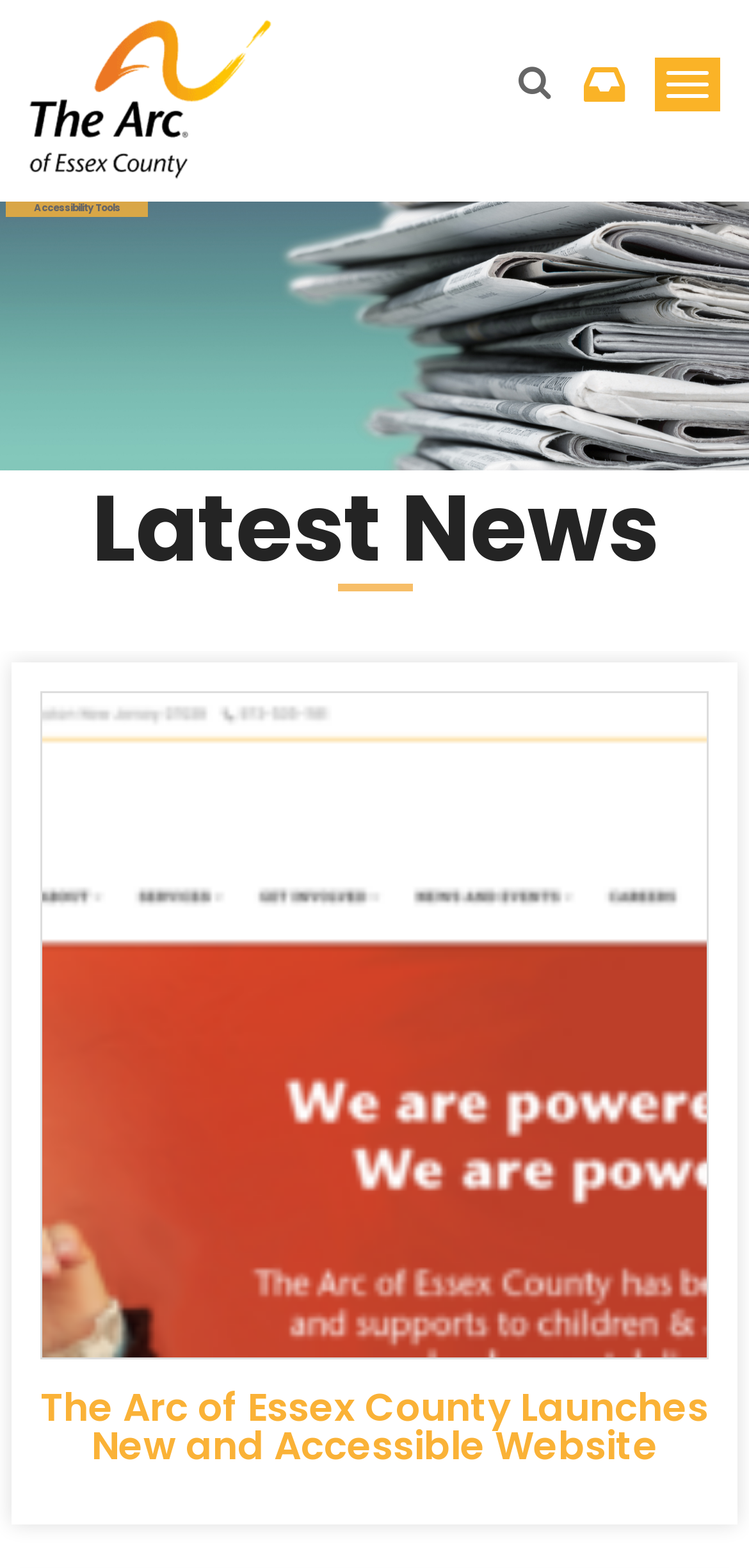Based on what you see in the screenshot, provide a thorough answer to this question: How many social media links are there?

I counted the number of social media links by examining the link elements with the text '' and '' which are located at the top of the webpage, indicating there are two social media links.